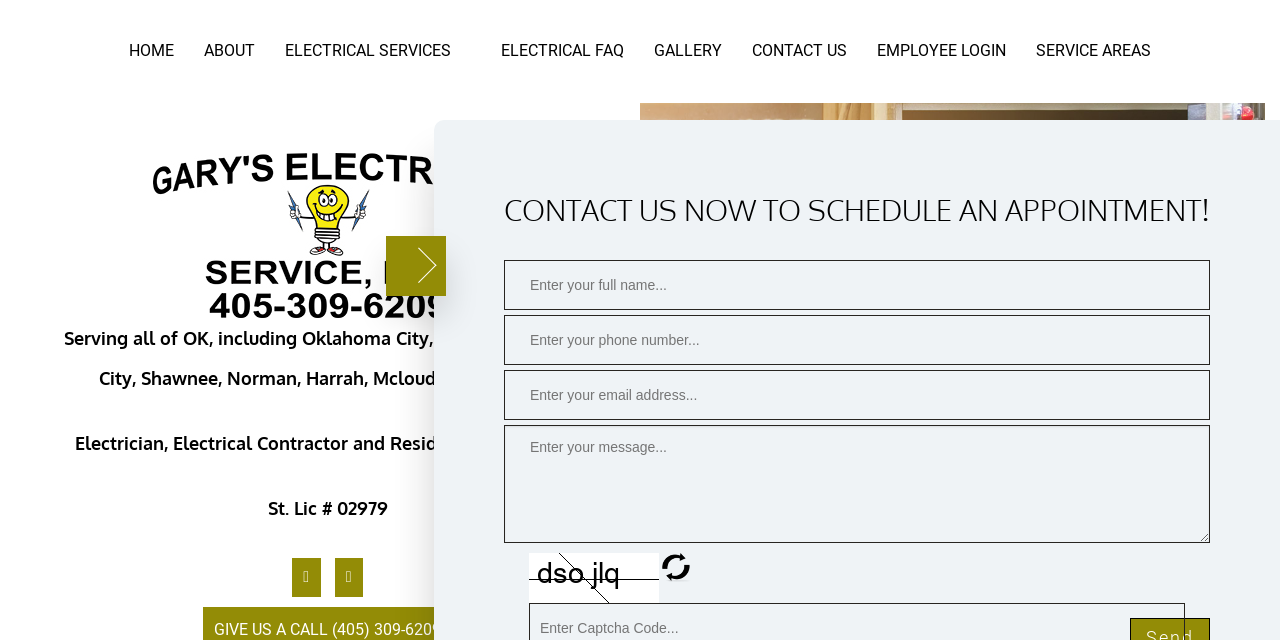Given the element description Hot tub and sauna electrical, predict the bounding box coordinates for the UI element in the webpage screenshot. The format should be (top-left x, top-left y, bottom-right x, bottom-right y), and the values should be between 0 and 1.

[0.211, 0.587, 0.38, 0.634]